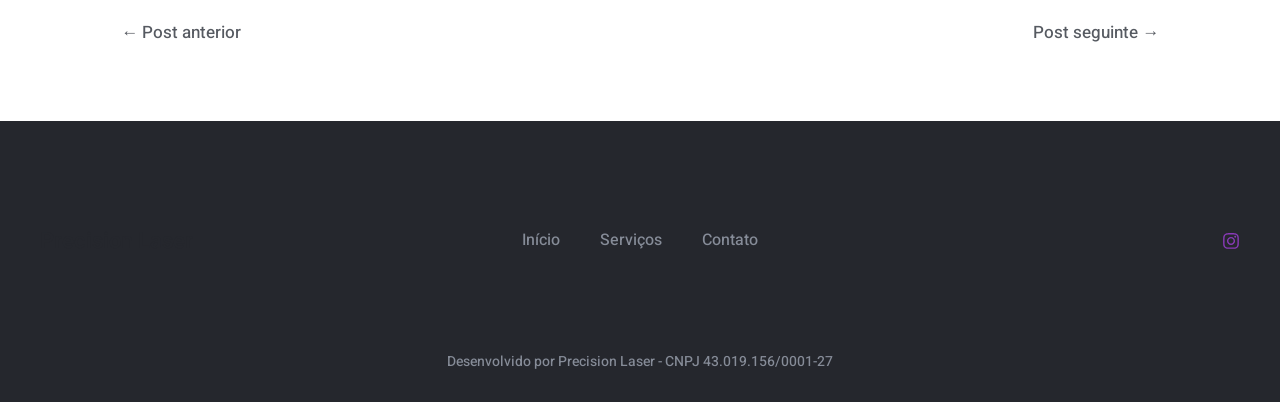What is the CNPJ number of the company?
Based on the screenshot, respond with a single word or phrase.

43.019.156/0001-27